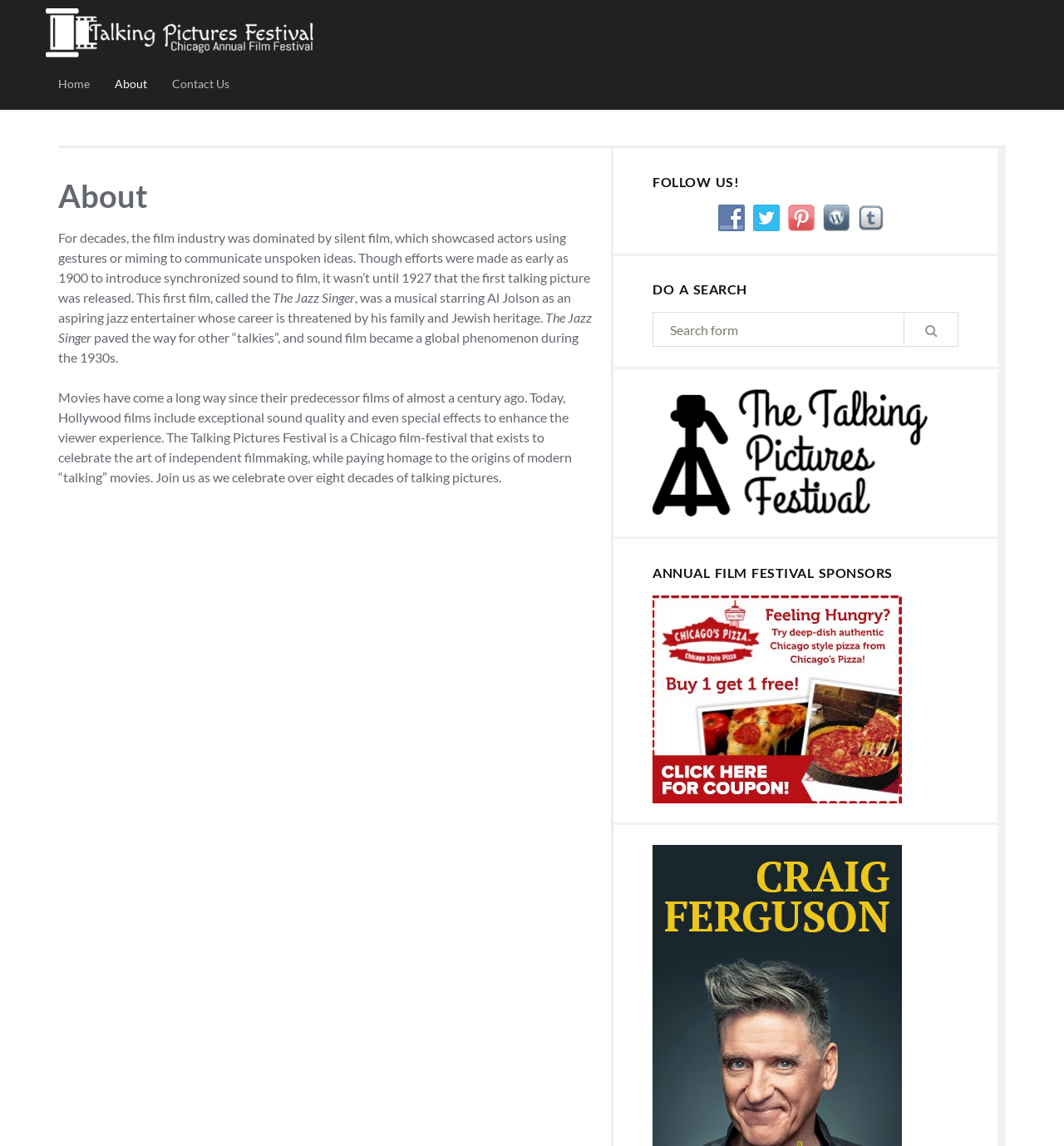Indicate the bounding box coordinates of the element that needs to be clicked to satisfy the following instruction: "Search for something". The coordinates should be four float numbers between 0 and 1, i.e., [left, top, right, bottom].

[0.613, 0.272, 0.901, 0.303]